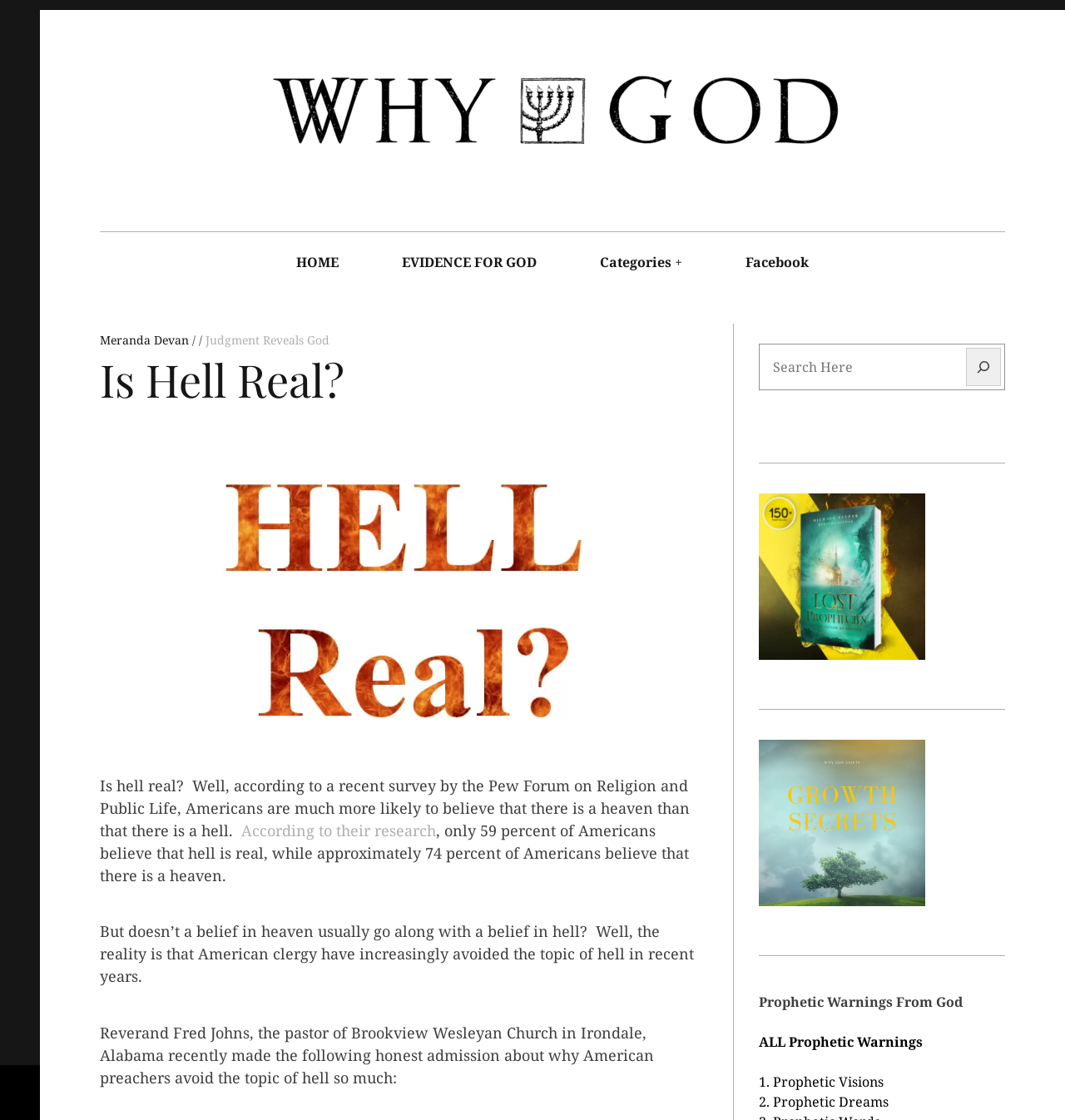Given the element description HOME, specify the bounding box coordinates of the corresponding UI element in the format (top-left x, top-left y, bottom-right x, bottom-right y). All values must be between 0 and 1.

[0.25, 0.207, 0.346, 0.262]